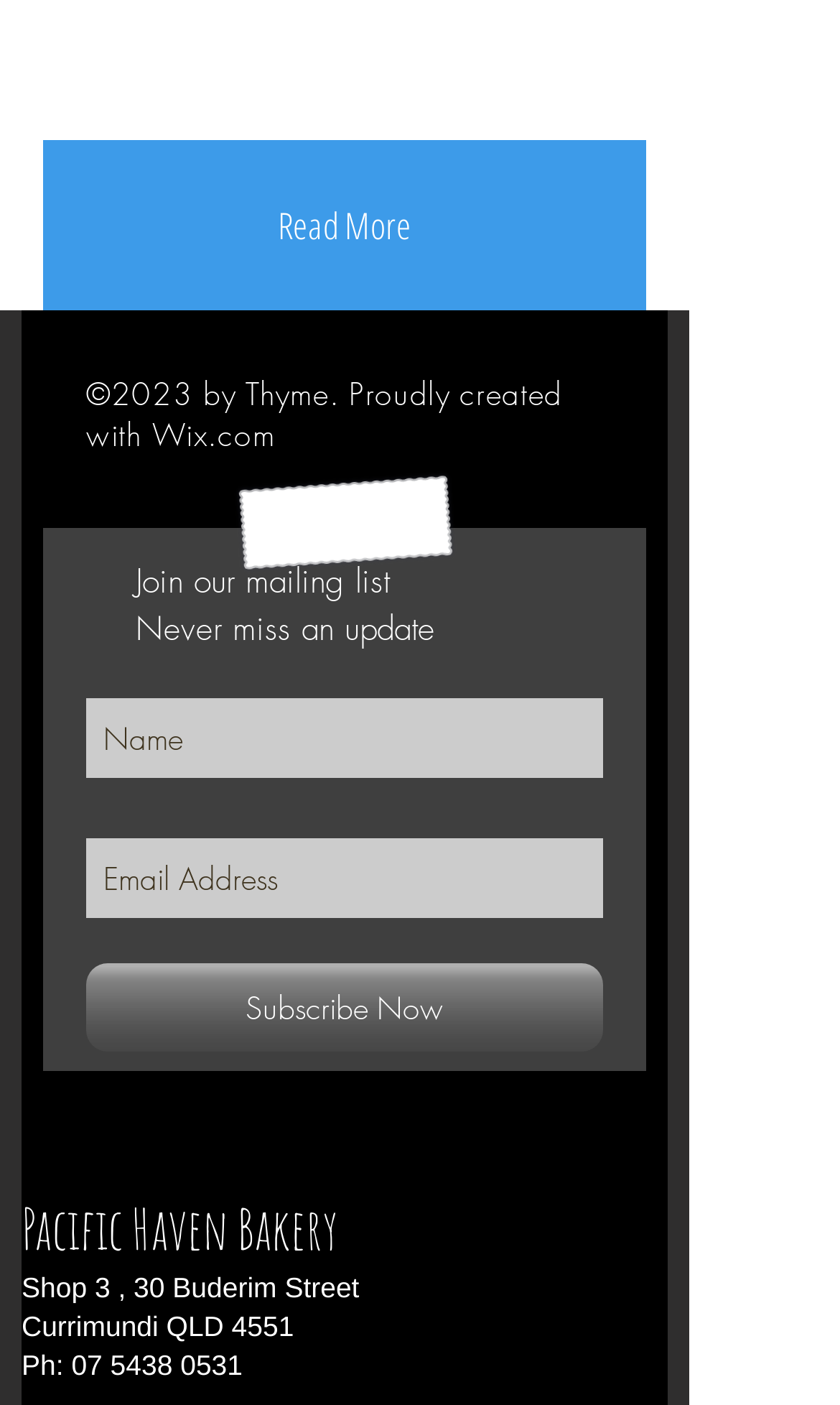Find the bounding box coordinates of the element's region that should be clicked in order to follow the given instruction: "Enter your name". The coordinates should consist of four float numbers between 0 and 1, i.e., [left, top, right, bottom].

None